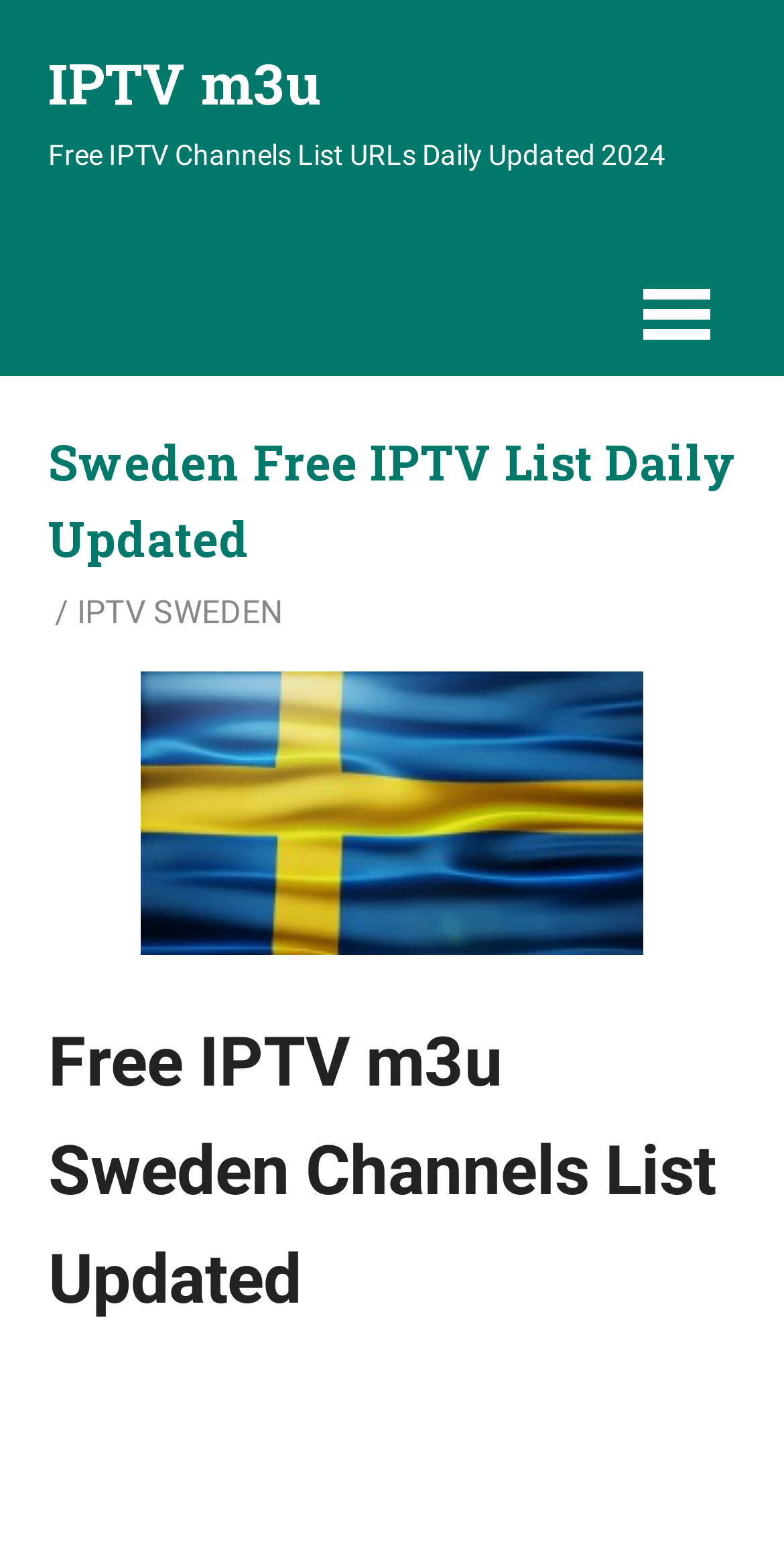Is the IPTV list specific to a particular country?
Based on the content of the image, thoroughly explain and answer the question.

The webpage title and content explicitly mention 'Sweden' and 'IPTV SWEDEN', indicating that the IPTV list is specific to Sweden.